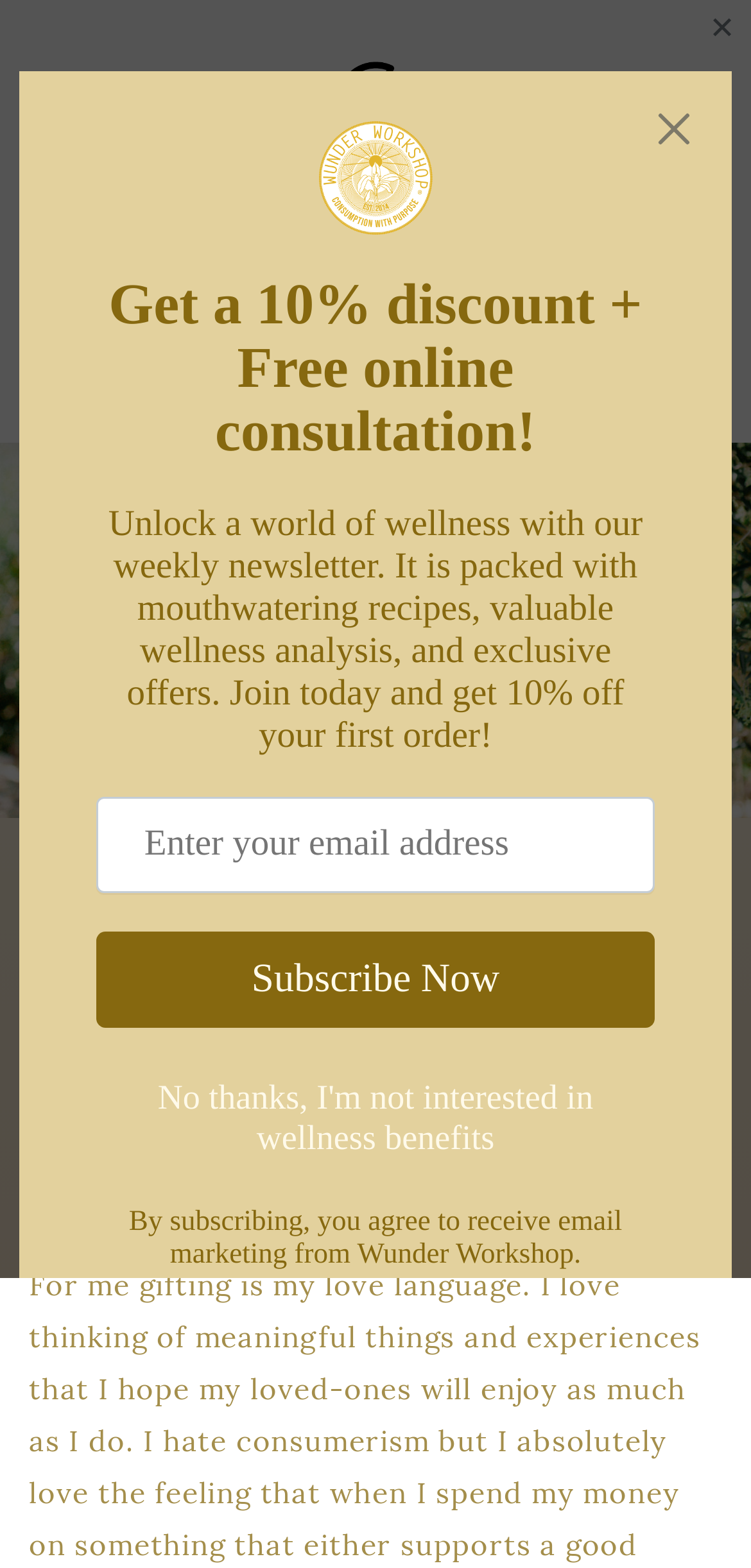Locate the bounding box coordinates of the element that should be clicked to fulfill the instruction: "Click the menu button".

[0.008, 0.113, 0.121, 0.167]